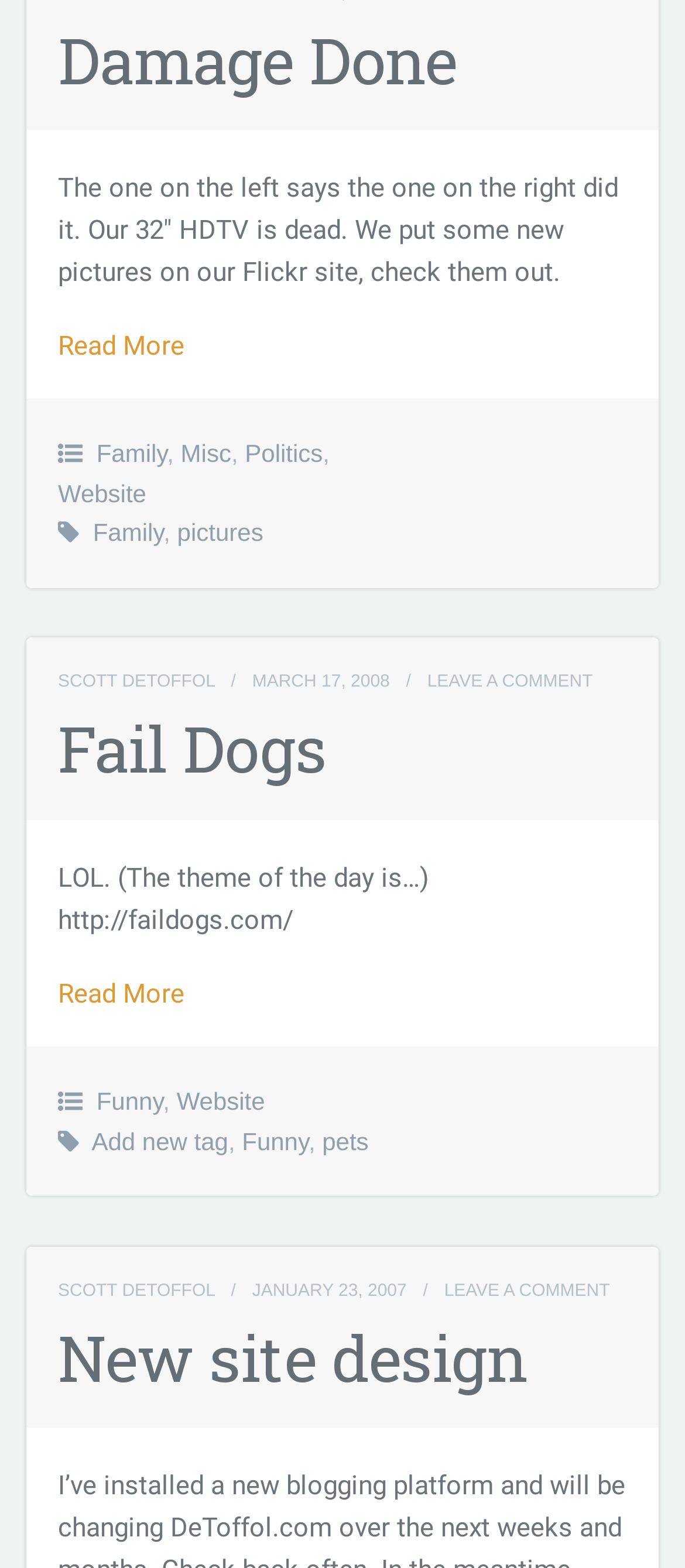Please specify the bounding box coordinates of the clickable region to carry out the following instruction: "Read more about the dead HDTV". The coordinates should be four float numbers between 0 and 1, in the format [left, top, right, bottom].

[0.085, 0.211, 0.269, 0.231]